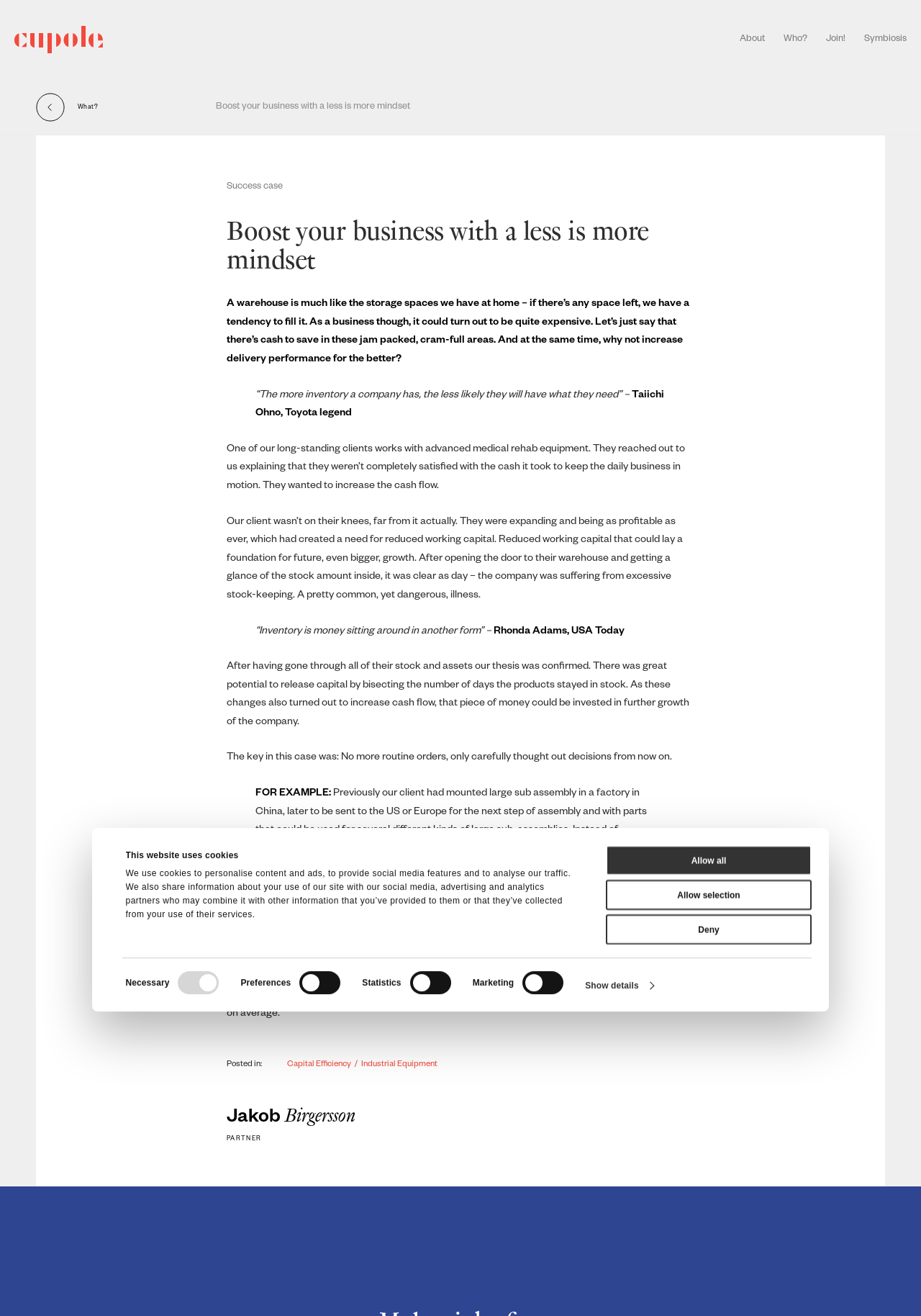What is the main topic of the article?
Based on the image content, provide your answer in one word or a short phrase.

Inventory management